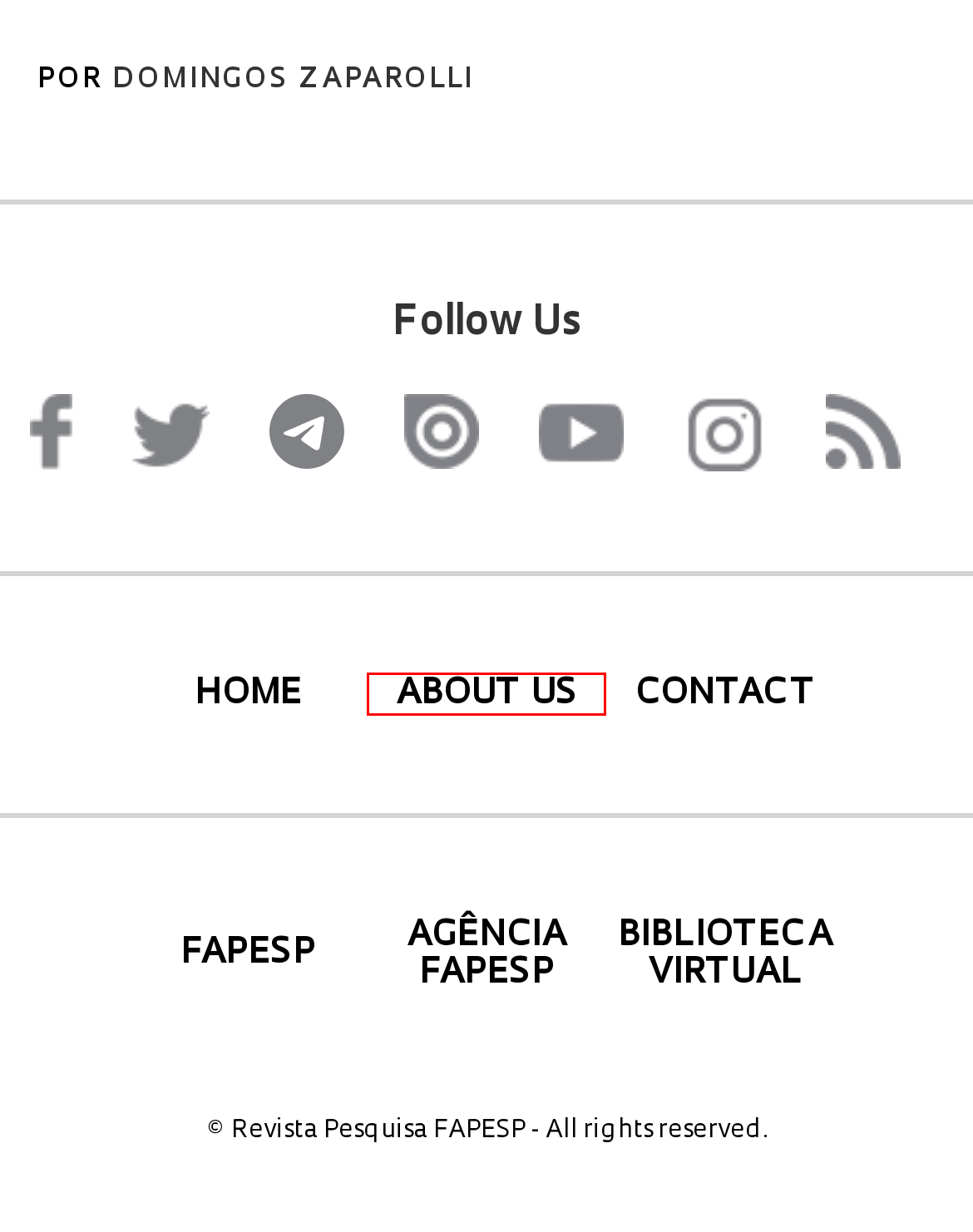Look at the screenshot of a webpage with a red bounding box and select the webpage description that best corresponds to the new page after clicking the element in the red box. Here are the options:
A. Agência FAPESP
B. About us : Revista Pesquisa Fapesp
C. Revista Pesquisa Fapesp
D. FAPESP - Fundação de Amparo à Pesquisa do Estado de São Paulo
E. S&T Policy : Revista Pesquisa Fapesp
F. Ensaio marinho : Revista Pesquisa Fapesp
G. Ver Edição : Revista Pesquisa Fapesp
H. Talk to us : Revista Pesquisa Fapesp

B